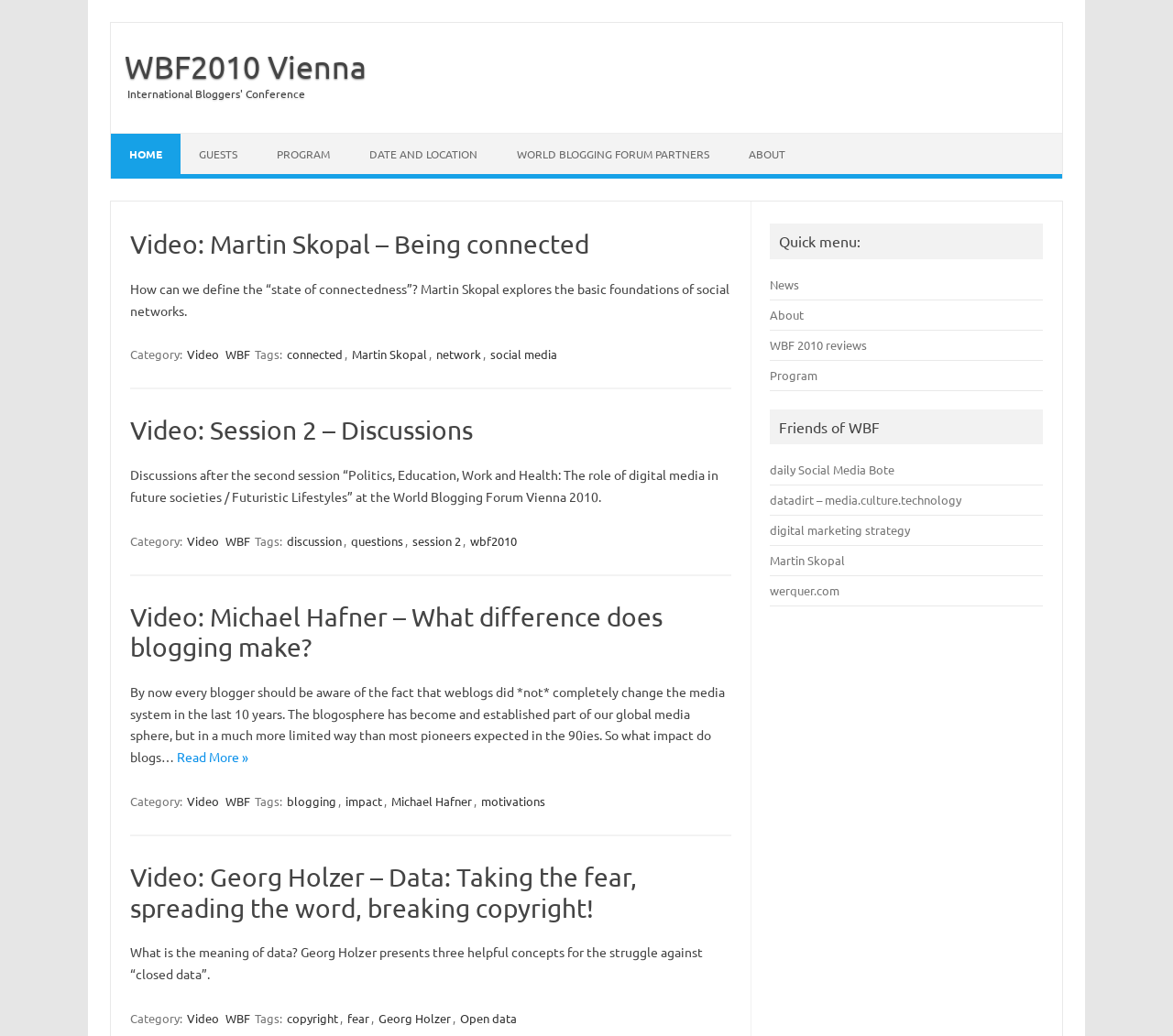Identify the bounding box coordinates of the area that should be clicked in order to complete the given instruction: "Click on the 'About Us' link". The bounding box coordinates should be four float numbers between 0 and 1, i.e., [left, top, right, bottom].

None